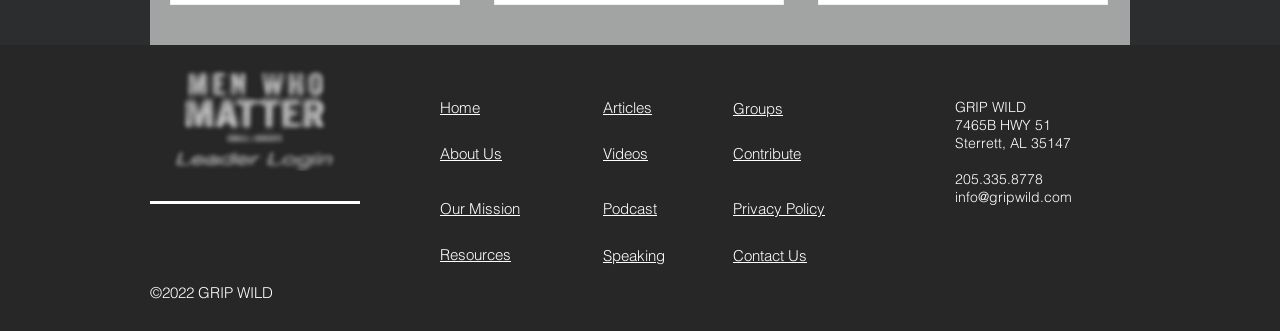What is the top-left icon on the webpage?
Please answer using one word or phrase, based on the screenshot.

Leader Login Button